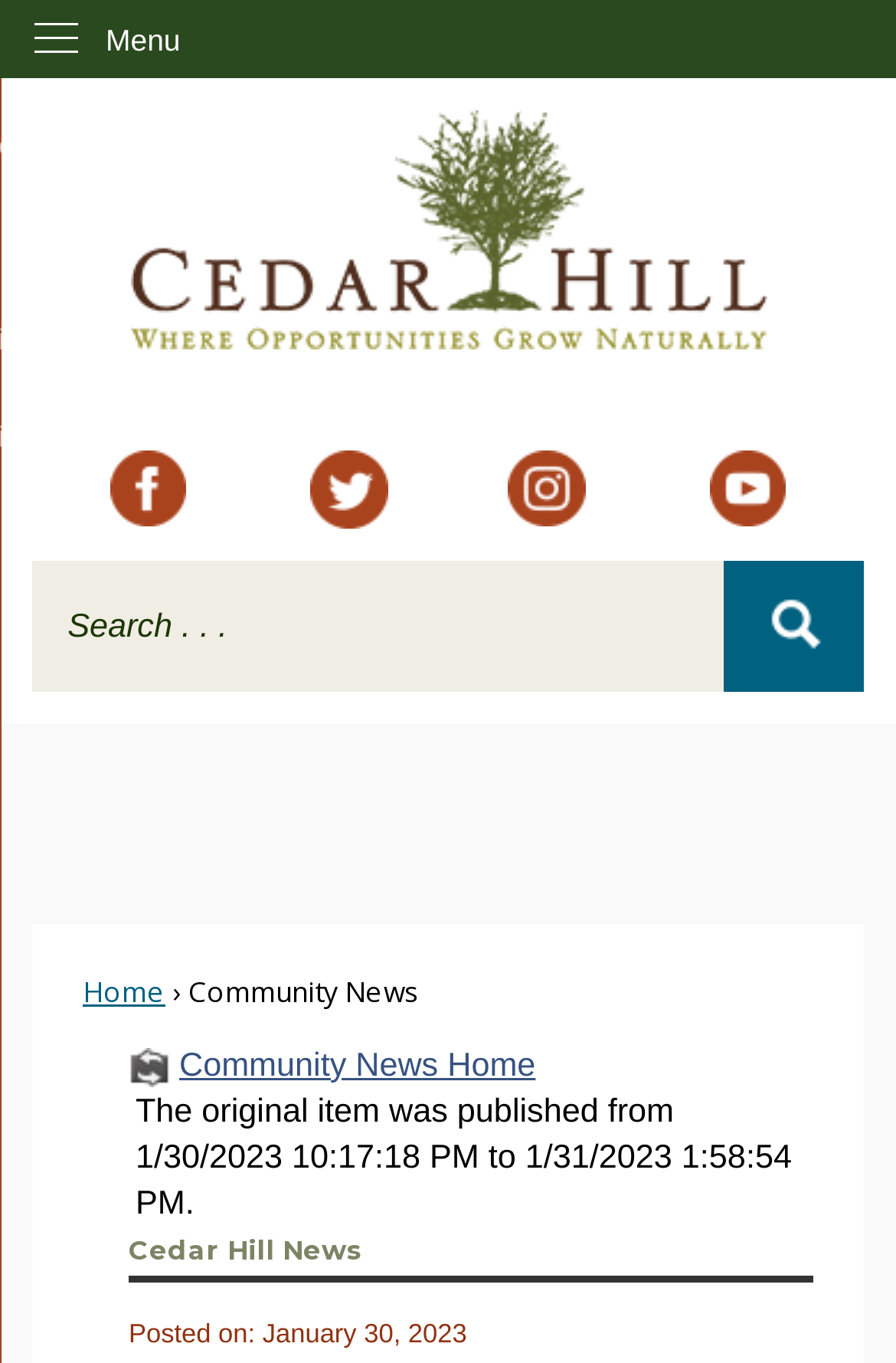Predict the bounding box coordinates of the UI element that matches this description: "alt="YouTube"". The coordinates should be in the format [left, top, right, bottom] with each value between 0 and 1.

[0.791, 0.33, 0.876, 0.385]